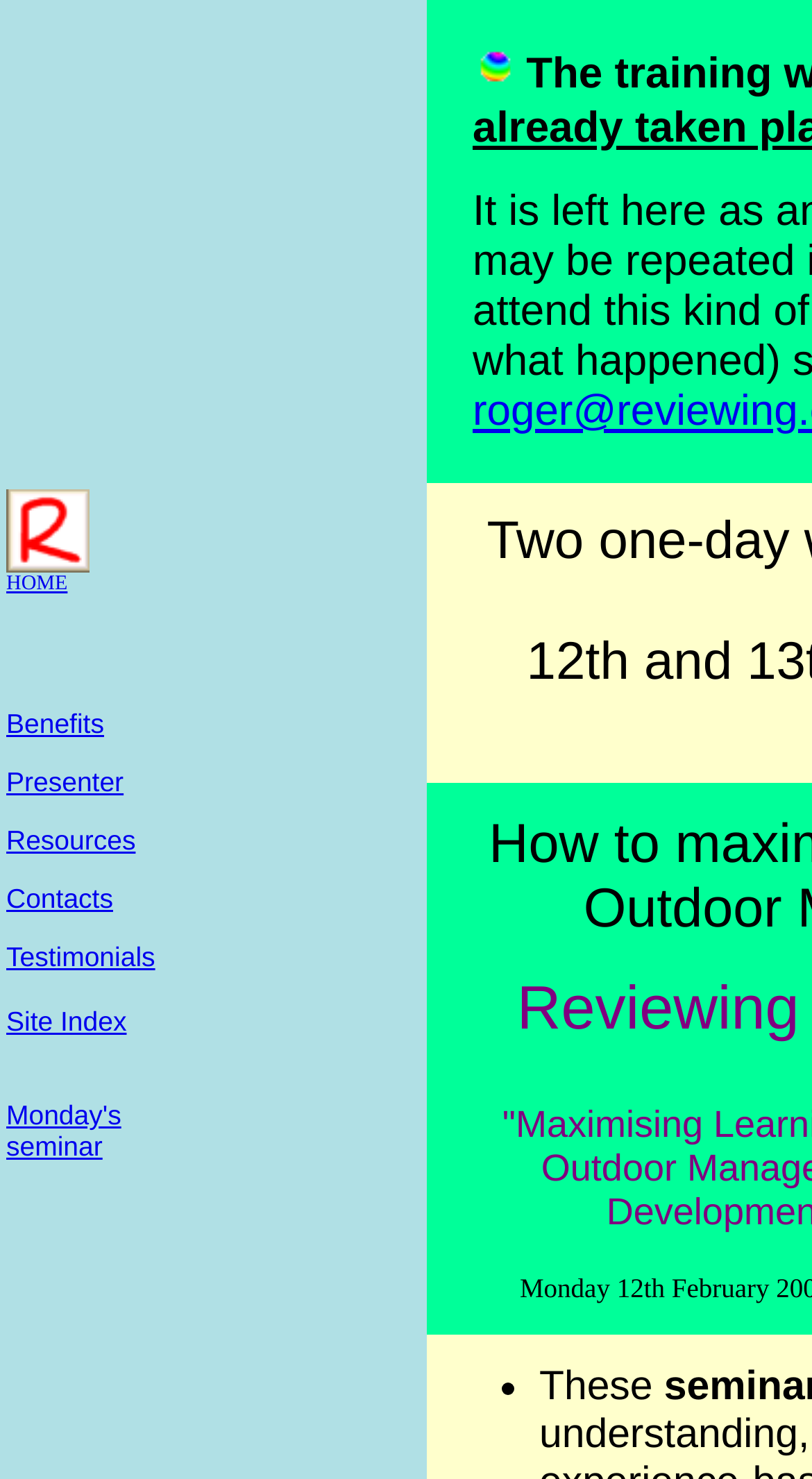Please determine the bounding box coordinates of the section I need to click to accomplish this instruction: "visit the Benefits page".

[0.008, 0.479, 0.128, 0.5]